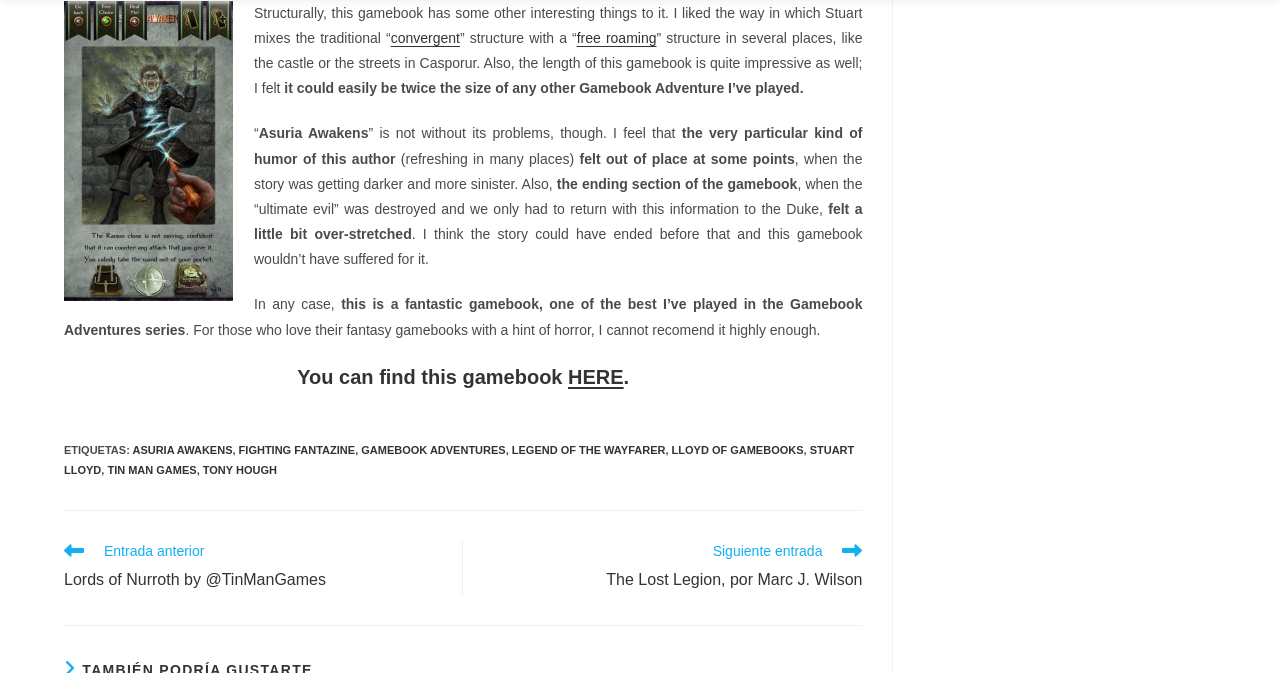Determine the coordinates of the bounding box that should be clicked to complete the instruction: "Read the next article about The Lost Legion". The coordinates should be represented by four float numbers between 0 and 1: [left, top, right, bottom].

[0.378, 0.805, 0.674, 0.884]